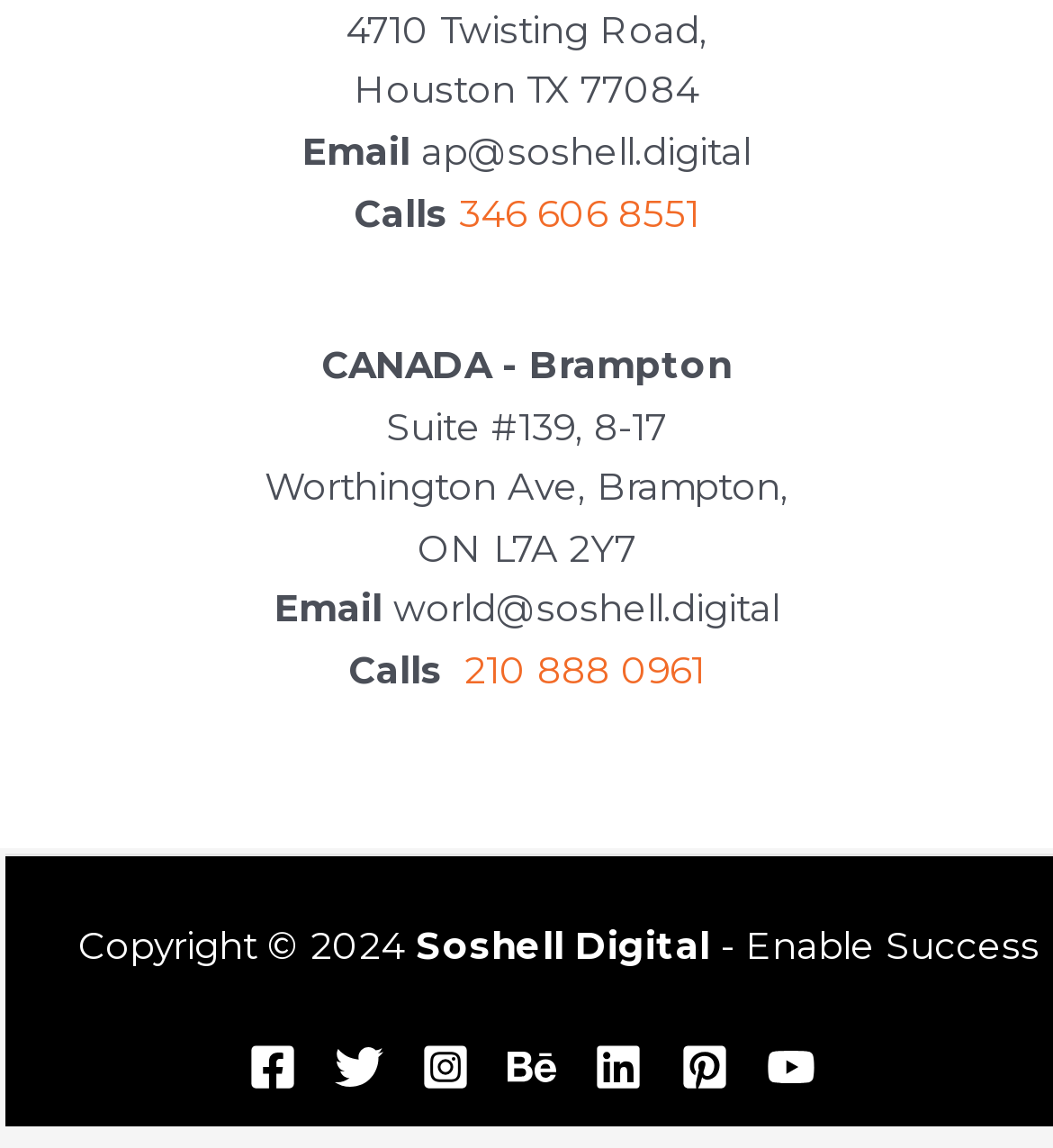Determine the bounding box coordinates in the format (top-left x, top-left y, bottom-right x, bottom-right y). Ensure all values are floating point numbers between 0 and 1. Identify the bounding box of the UI element described by: aria-label="Facebook"

[0.236, 0.907, 0.282, 0.949]